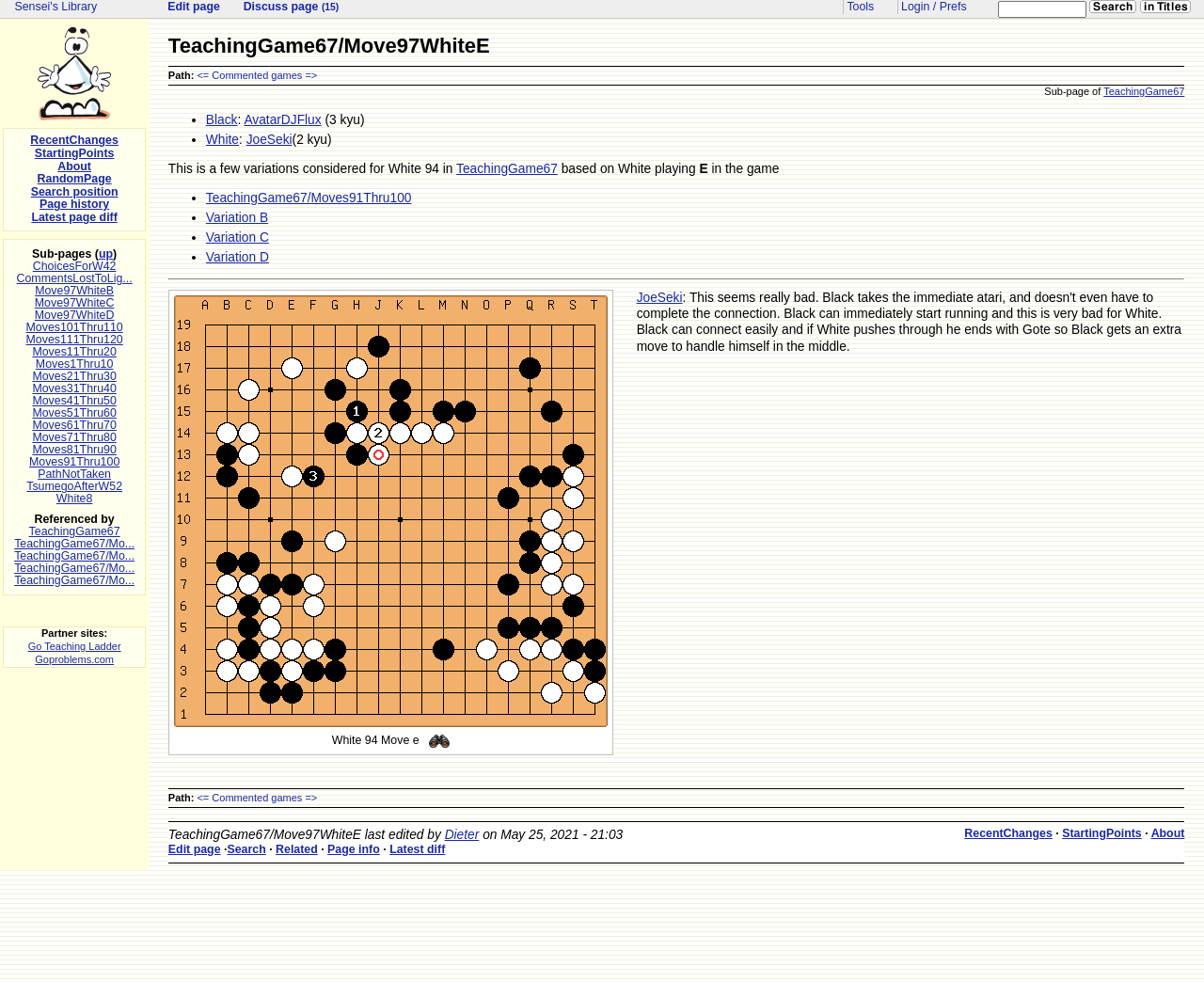Find the bounding box coordinates for the area you need to click to carry out the instruction: "View recent changes". The coordinates should be four float numbers between 0 and 1, indicated as [left, top, right, bottom].

[0.801, 0.842, 0.874, 0.855]